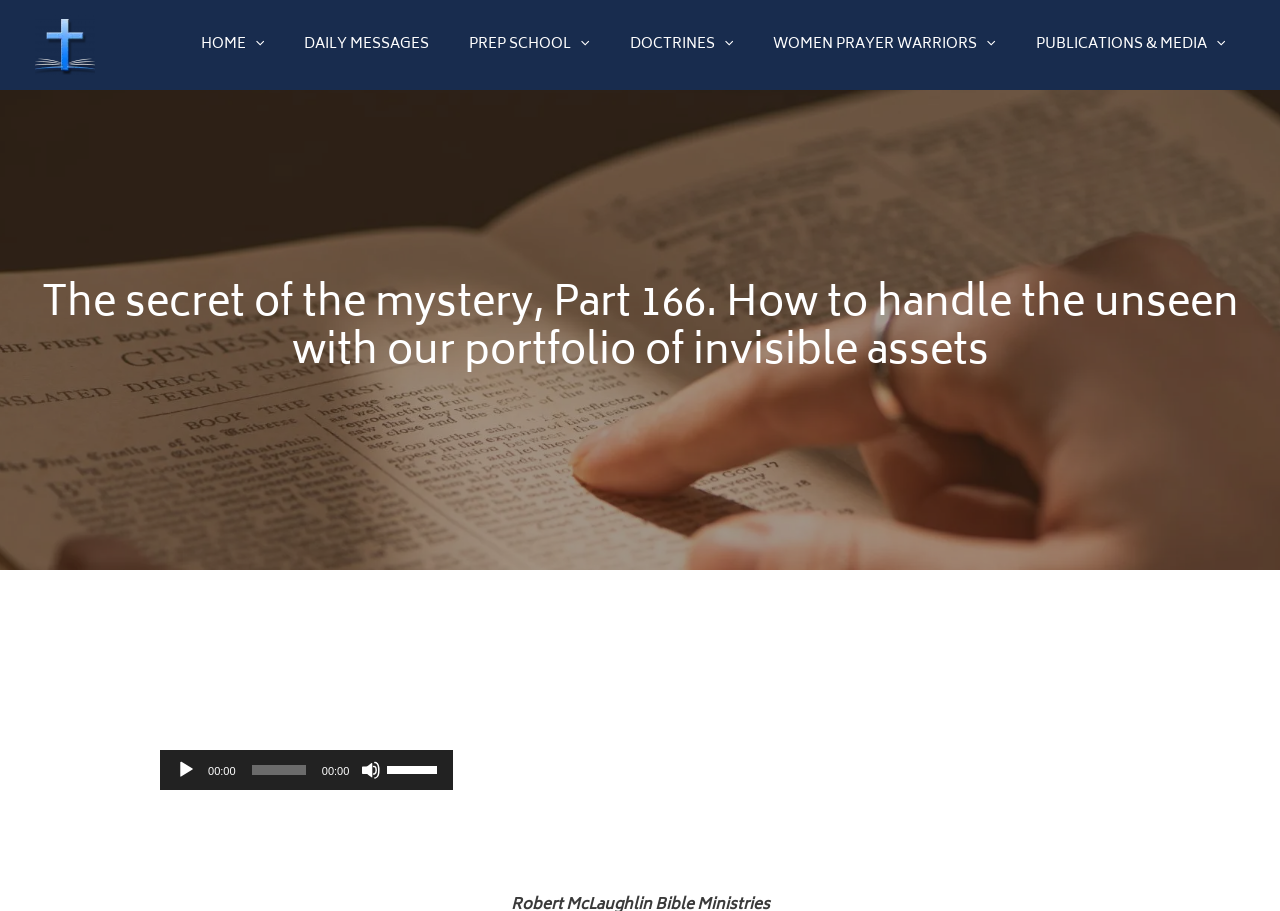What is the current time of the audio player?
Utilize the image to construct a detailed and well-explained answer.

The current time of the audio player can be found below the audio player controls, where it is displayed as '00:00'.